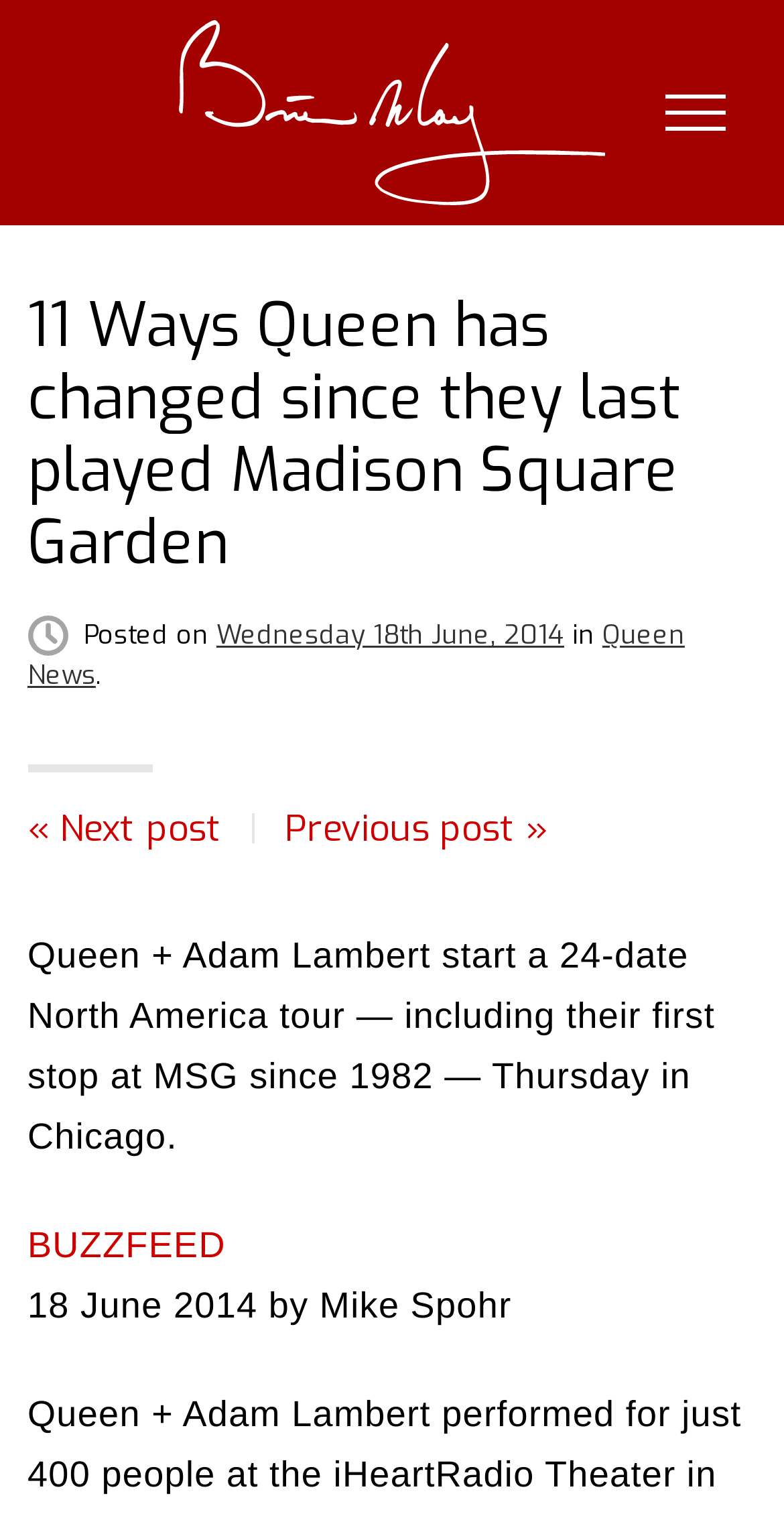What is the name of the website?
Utilize the information in the image to give a detailed answer to the question.

I found the name of the website by looking at the link 'brianmay.com' which is located at the top of the webpage.